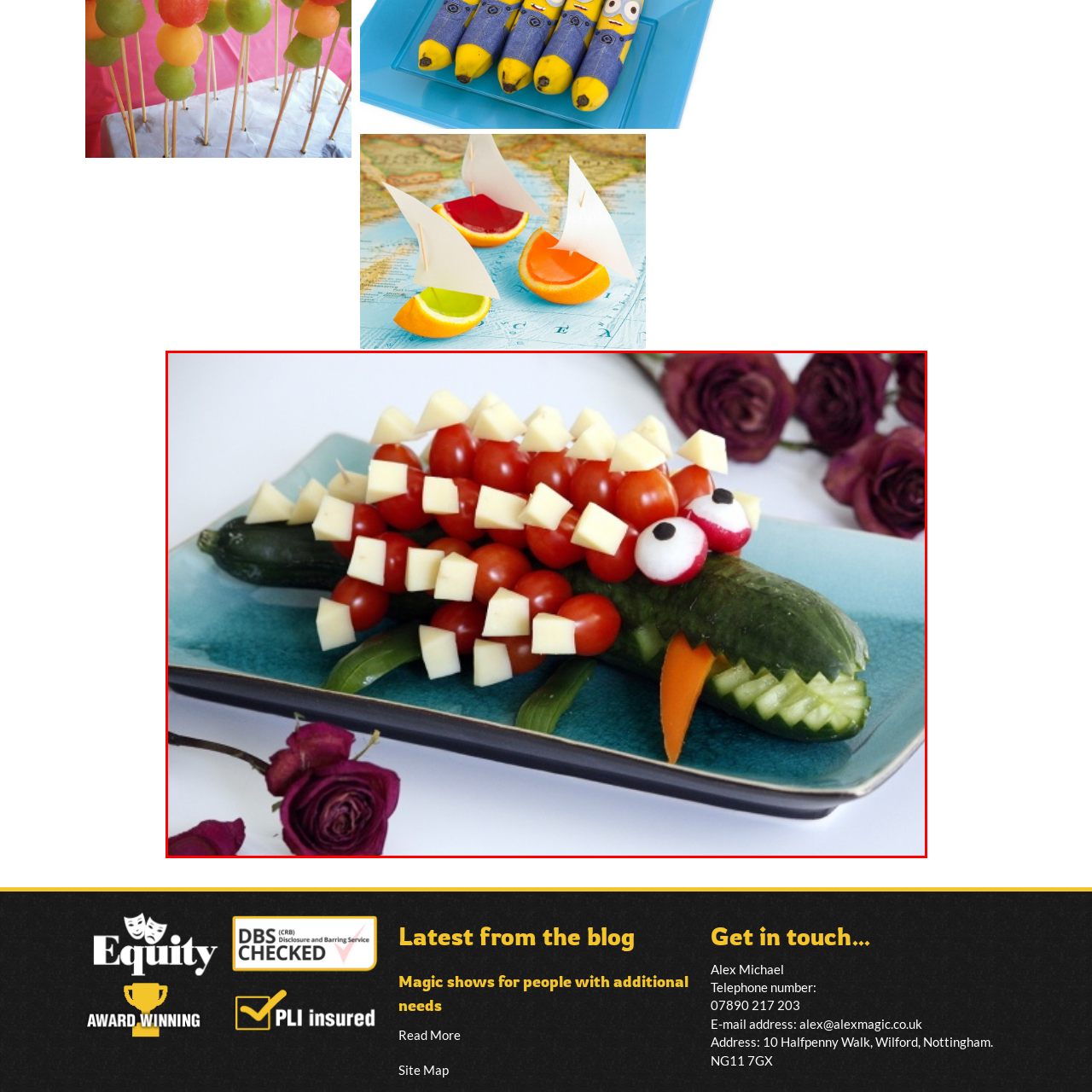Observe the image within the red outline and respond to the ensuing question with a detailed explanation based on the visual aspects of the image: 
What is the color of the plate?

The caption describes the dish as being presented on a beautifully colored teal plate, which directly answers the question about the plate's color.